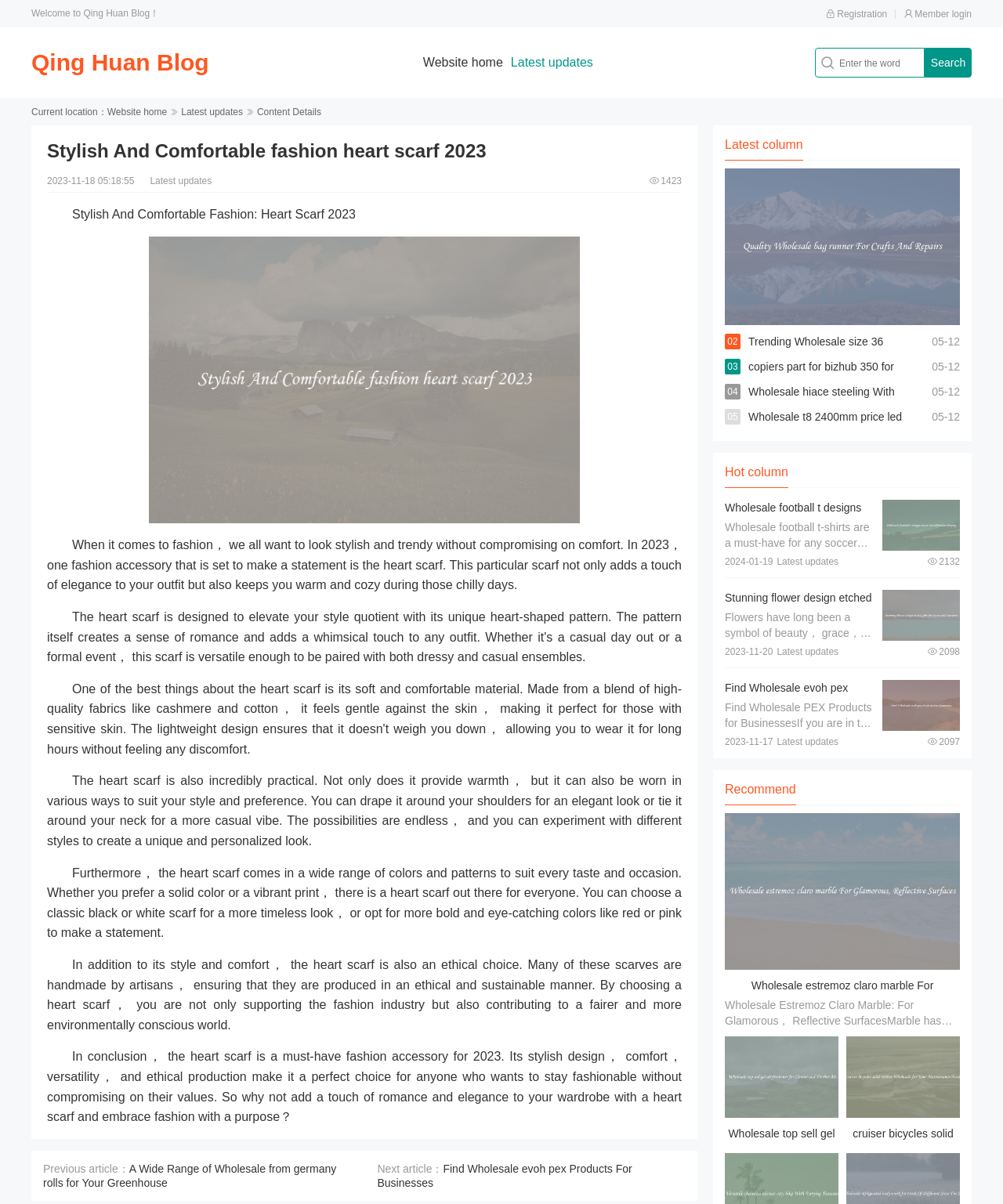Find the bounding box coordinates of the clickable region needed to perform the following instruction: "View the details of the heart scarf". The coordinates should be provided as four float numbers between 0 and 1, i.e., [left, top, right, bottom].

[0.723, 0.14, 0.957, 0.27]